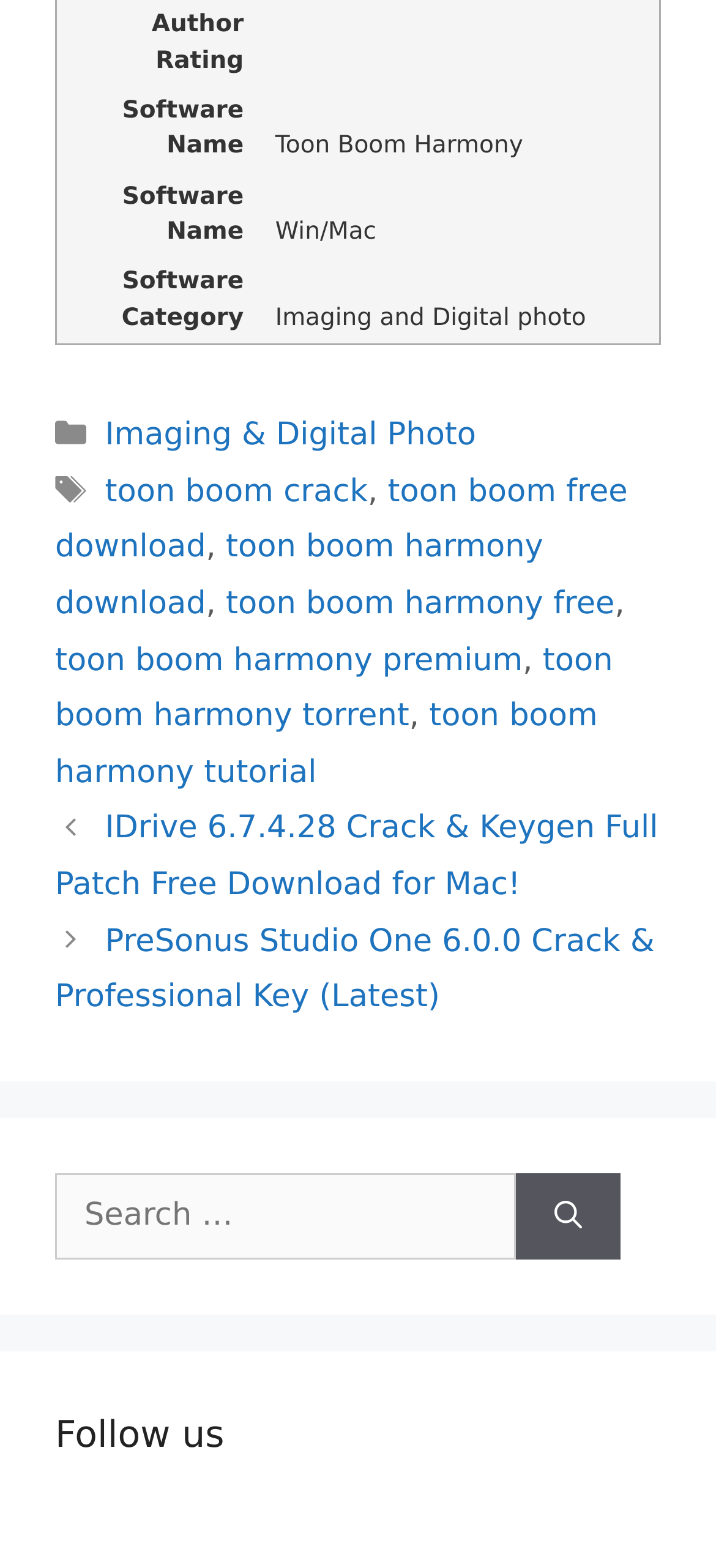Use a single word or phrase to answer the question: 
What is the category of the software?

Imaging and Digital photo